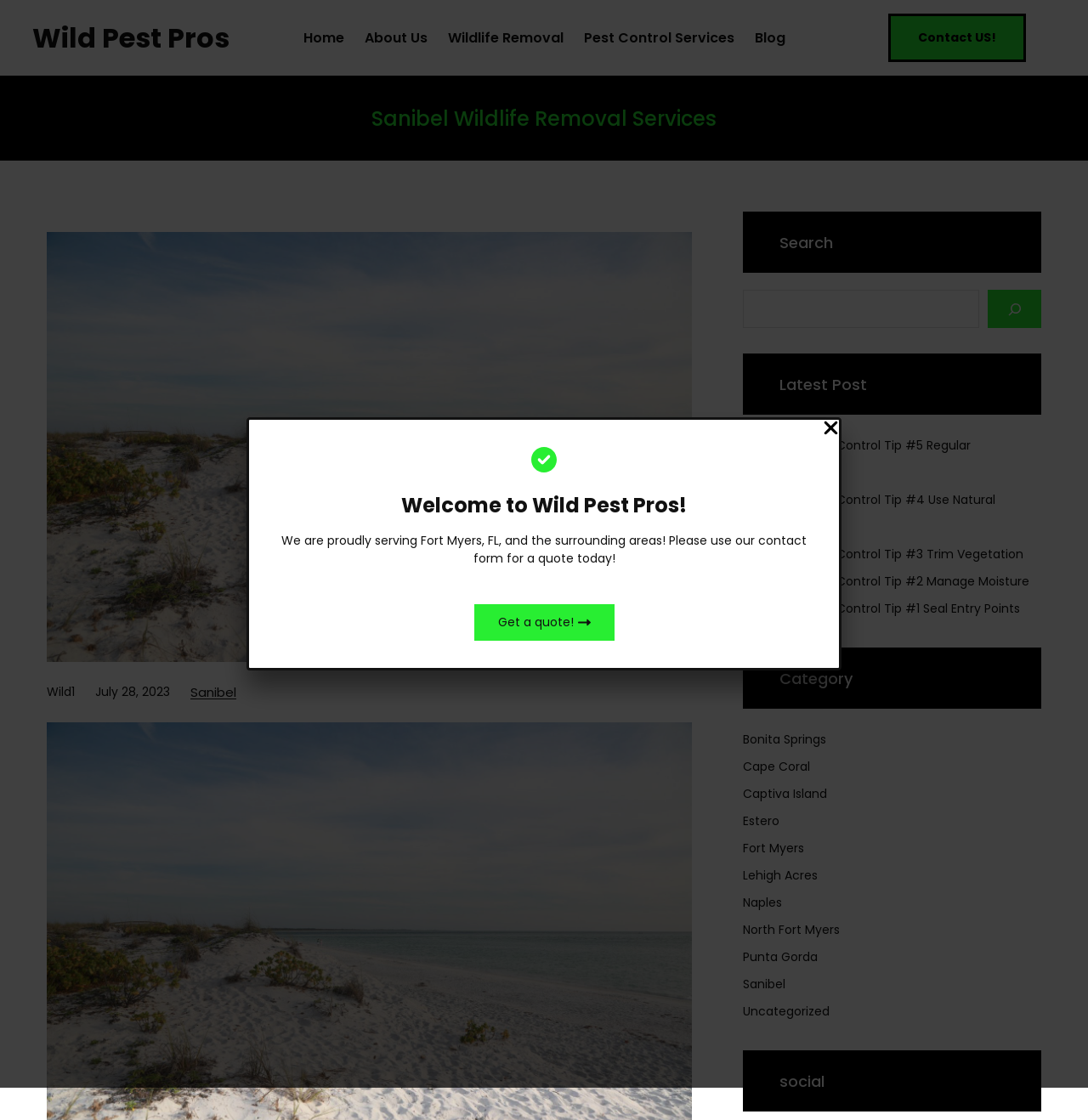What is the name of the company?
Please provide a single word or phrase answer based on the image.

Wild Pest Pros